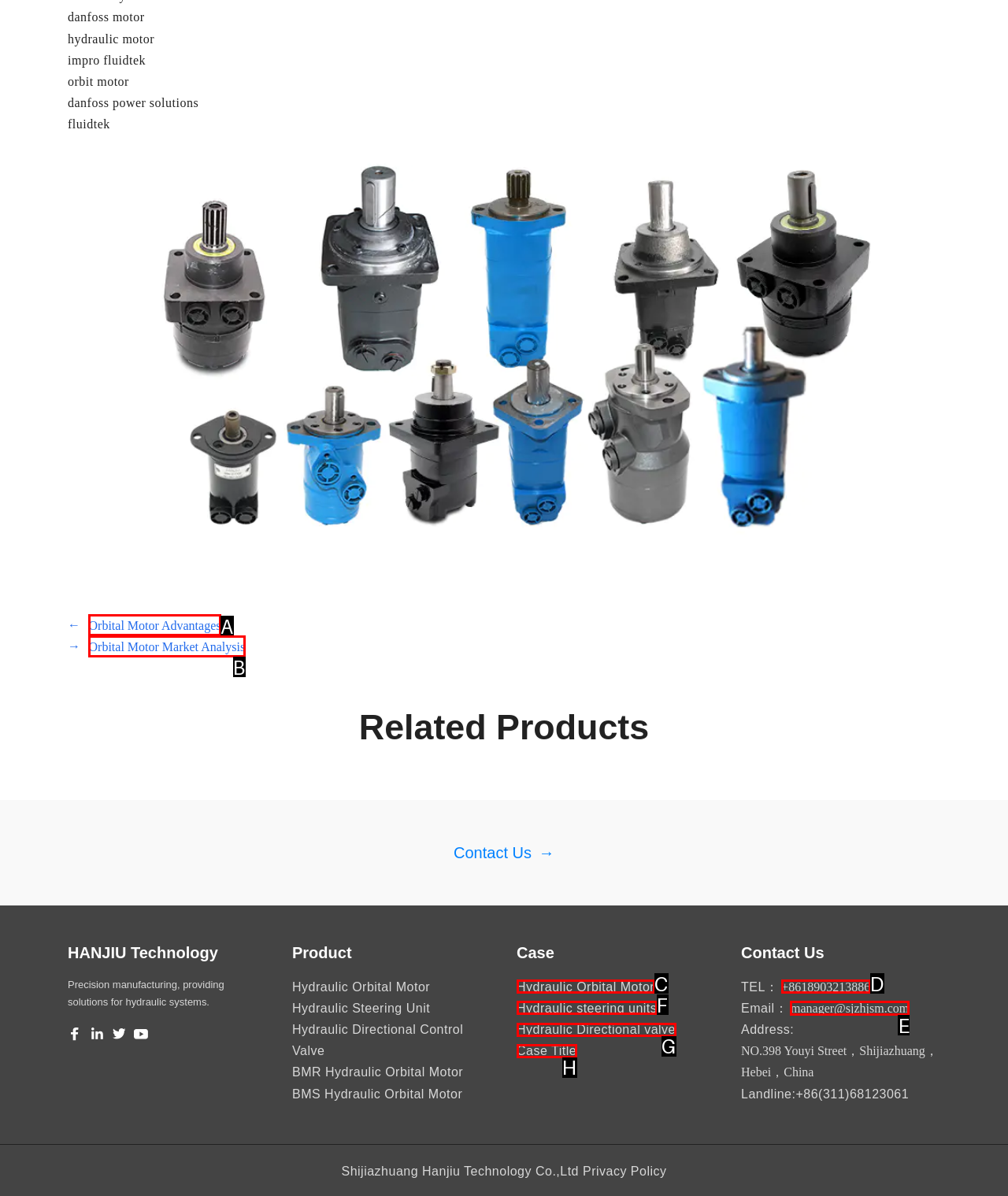Identify the correct option to click in order to accomplish the task: Send an email to manager@sjzhjsm.com Provide your answer with the letter of the selected choice.

E